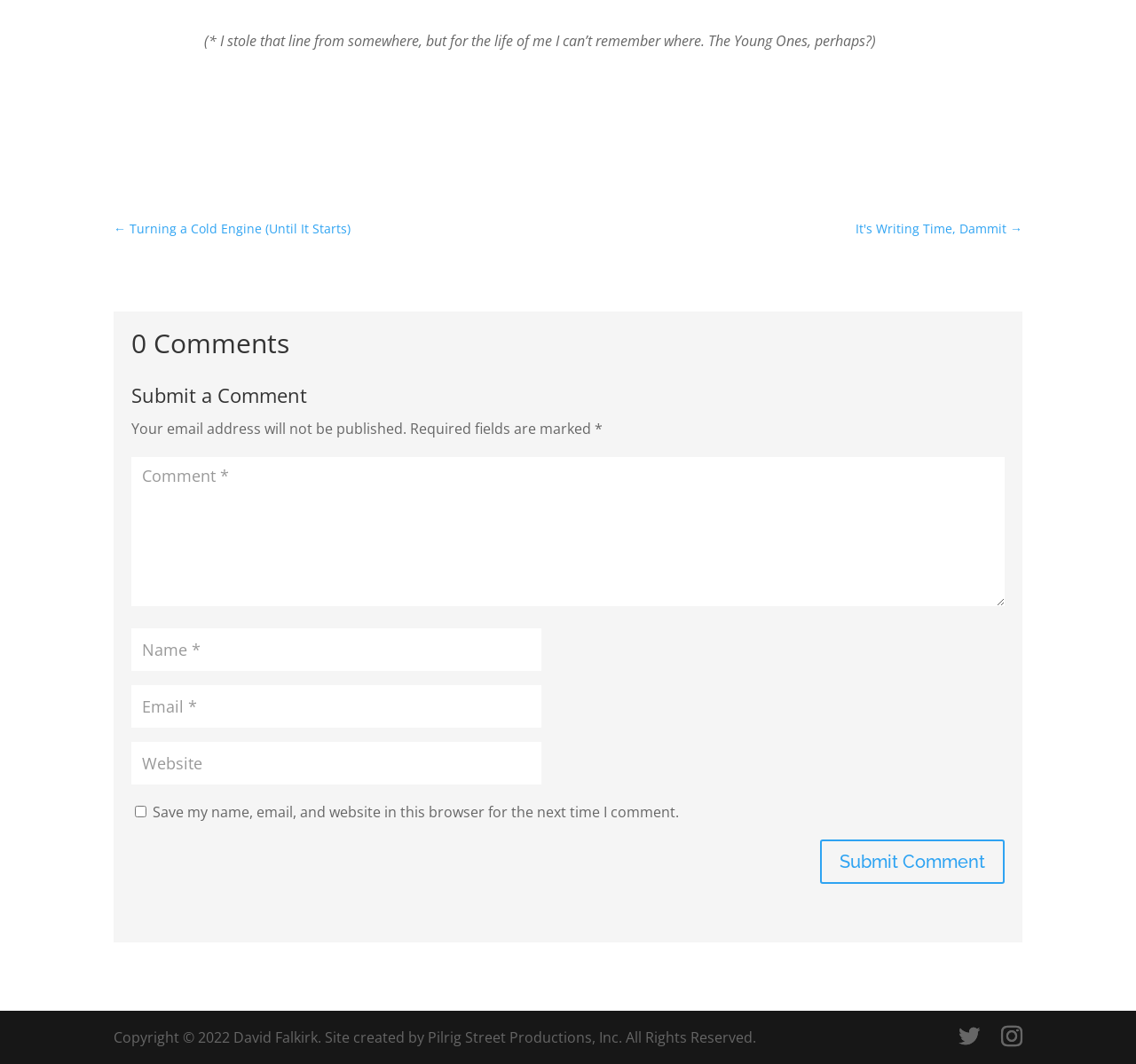Provide a single word or phrase answer to the question: 
How many social media links are present?

2